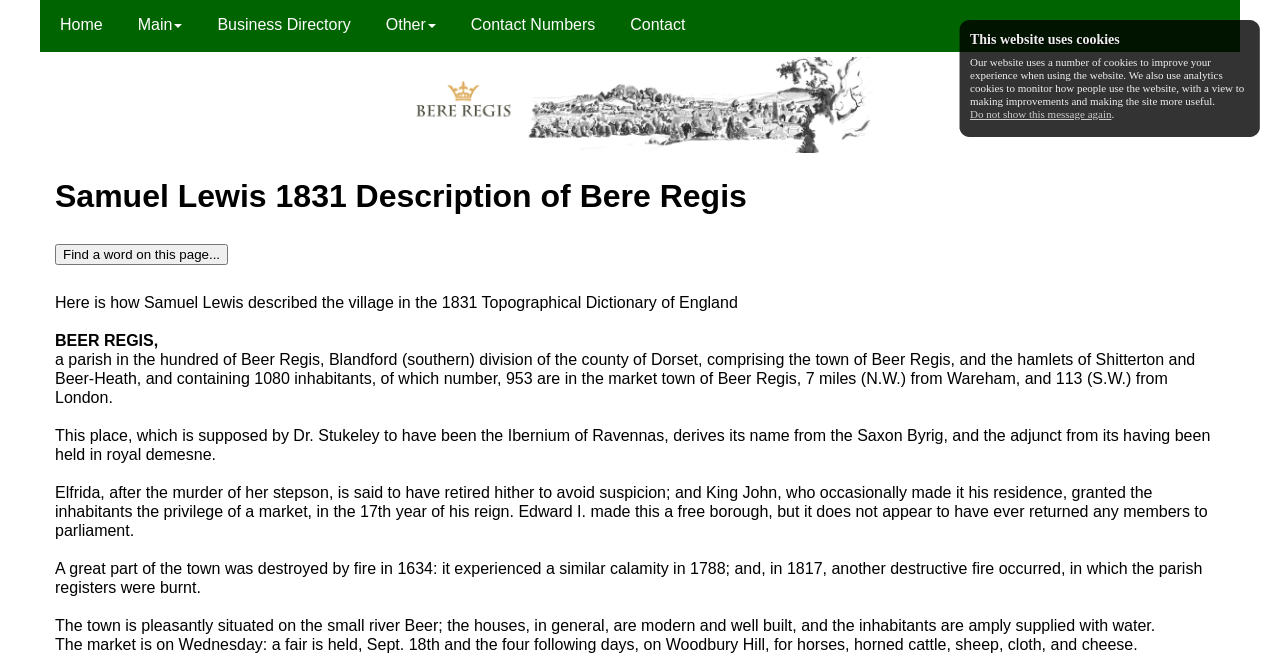Use a single word or phrase to answer the question:
How many inhabitants are in the market town of Beer Regis?

953